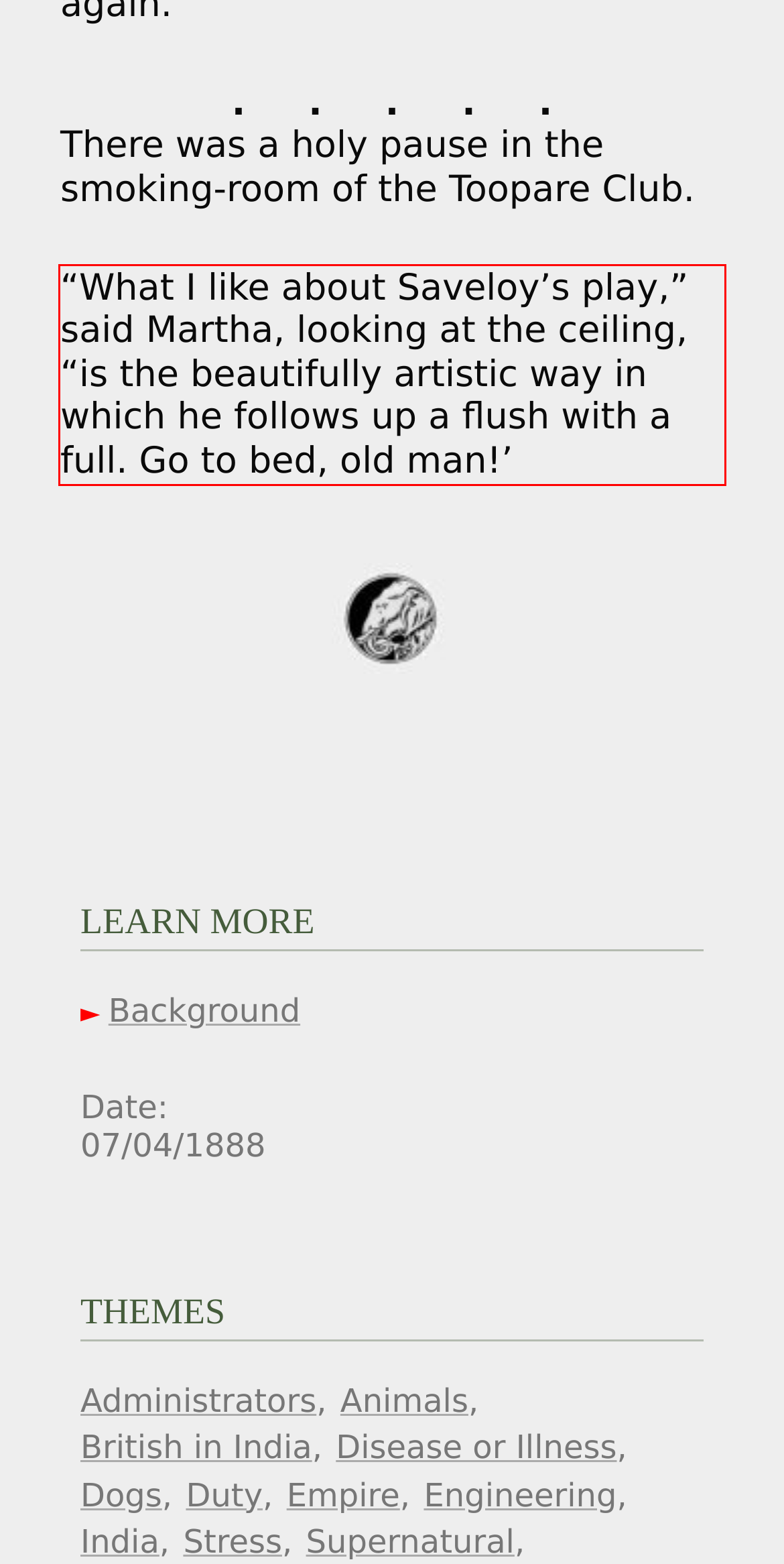You are provided with a screenshot of a webpage that includes a red bounding box. Extract and generate the text content found within the red bounding box.

“What I like about Saveloy’s play,” said Martha, looking at the ceiling, “is the beautifully artistic way in which he follows up a flush with a full. Go to bed, old man!’